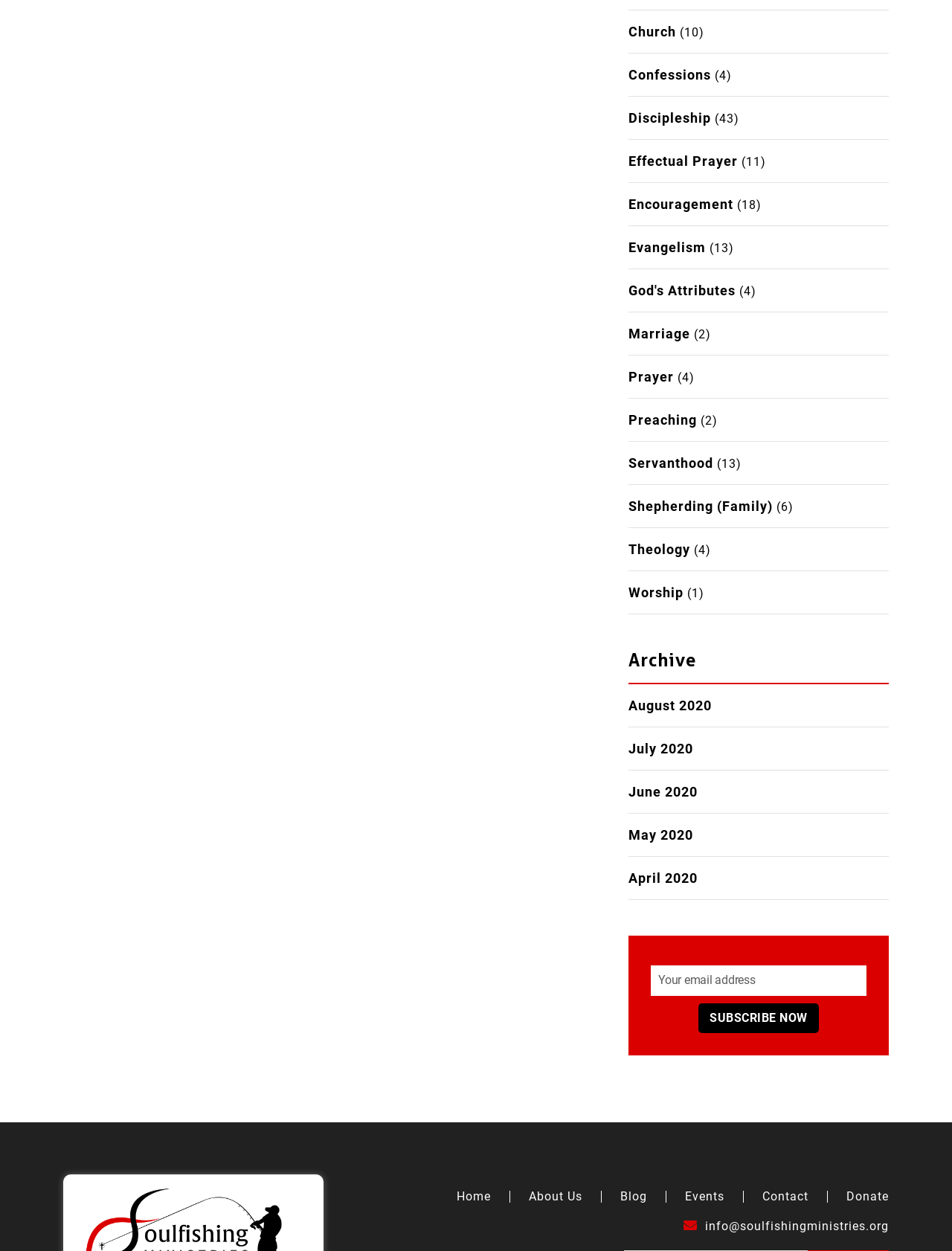Determine the bounding box coordinates of the region I should click to achieve the following instruction: "Subscribe to the newsletter". Ensure the bounding box coordinates are four float numbers between 0 and 1, i.e., [left, top, right, bottom].

[0.734, 0.802, 0.86, 0.826]